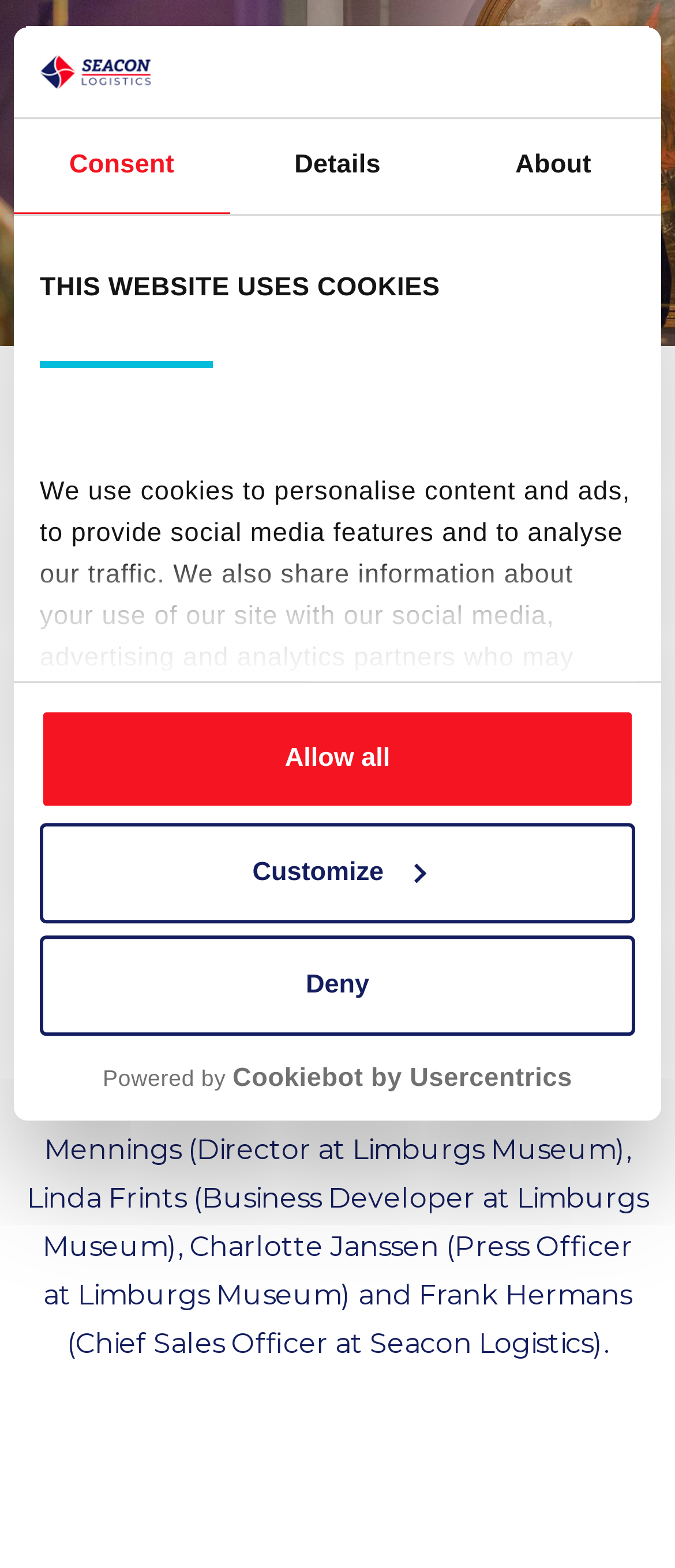What is the name of the museum supported by Seacon Logistics?
Using the image as a reference, answer with just one word or a short phrase.

Limburgs Museum